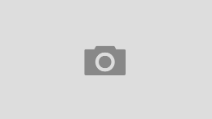What is the iPhone 15 Pro used for in the context?
Refer to the image and offer an in-depth and detailed answer to the question.

The caption suggests that the iPhone 15 Pro is used to empower students and facilitate innovative learning strategies in modern educational environments, implying that the device is used to enhance the learning experience for students.